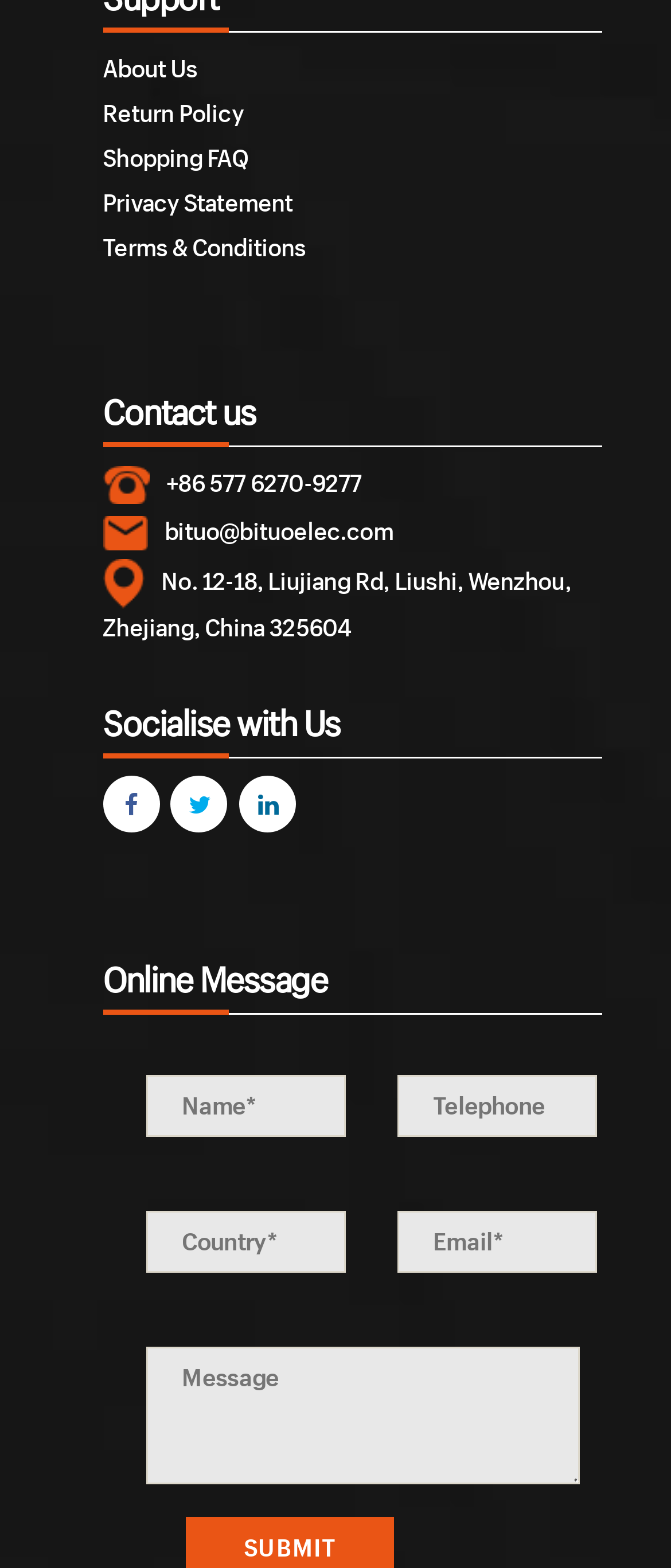Please answer the following question using a single word or phrase: What is the email address to contact?

bituo@bituoelec.com